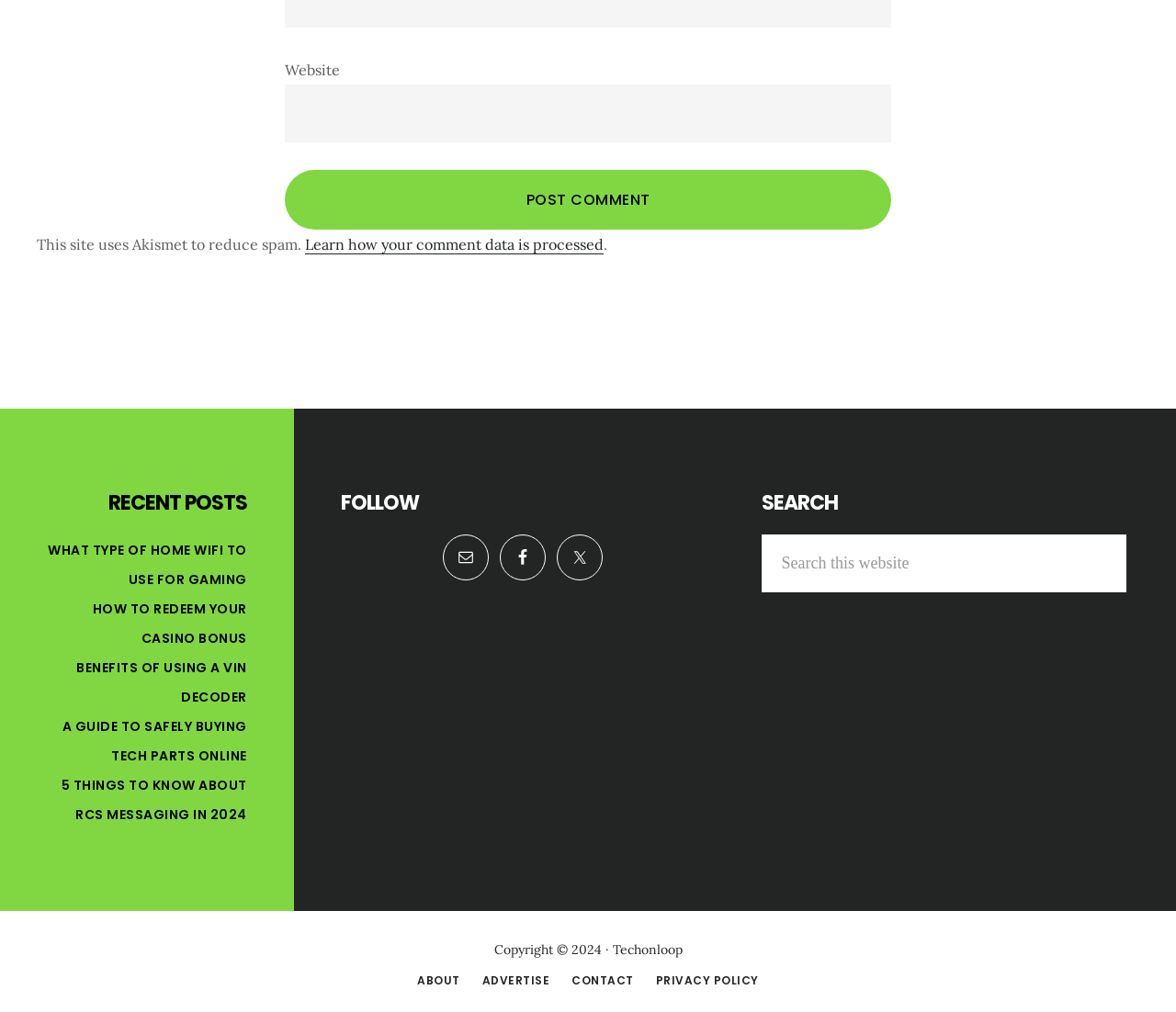Answer the following query concisely with a single word or phrase:
What is the function of the button below the search box?

Search